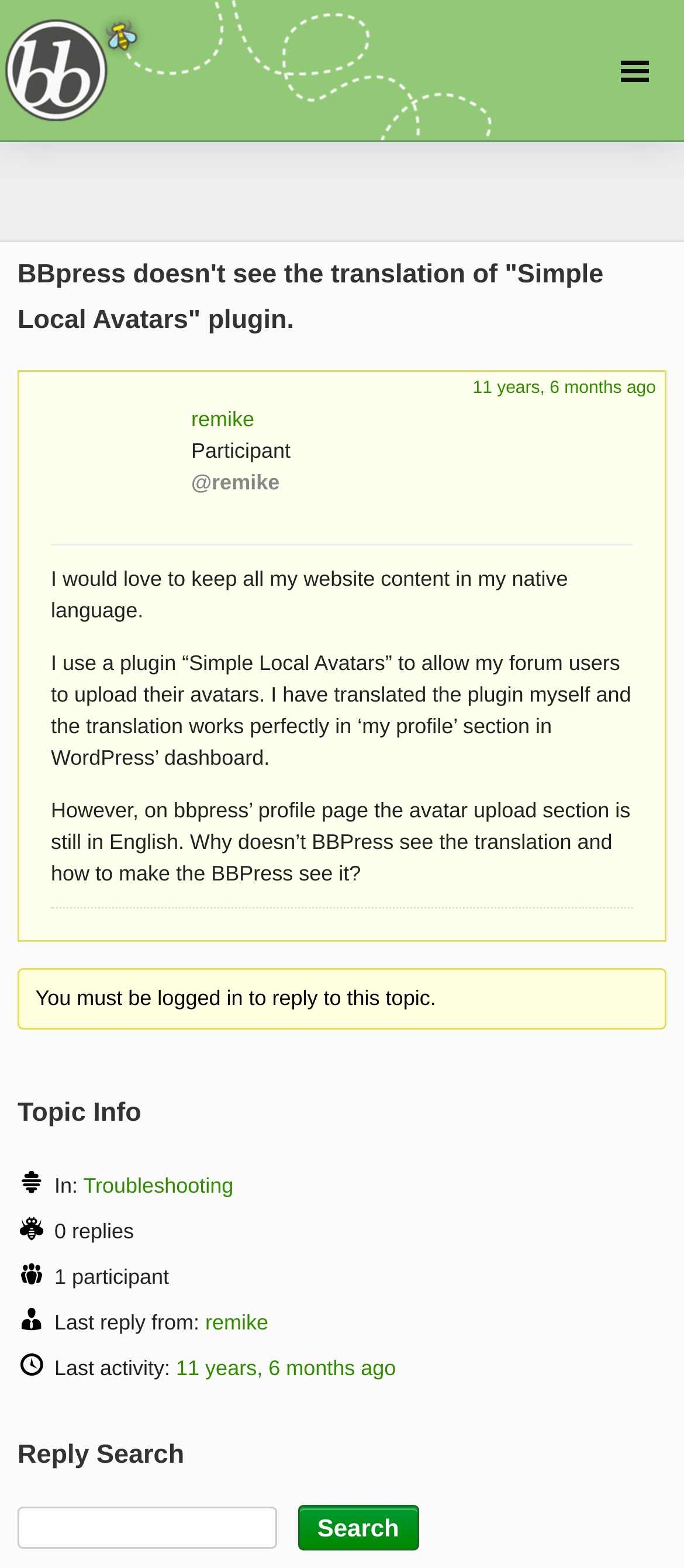Identify the bounding box coordinates for the region to click in order to carry out this instruction: "Reply to this topic". Provide the coordinates using four float numbers between 0 and 1, formatted as [left, top, right, bottom].

[0.052, 0.629, 0.637, 0.644]